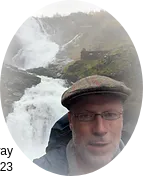Describe every important feature and element in the image comprehensively.

In this image, a person stands in front of a stunning waterfall, nearly obscured by the mist and spray of the cascading water. The figure is wearing a flat cap and glasses, providing a casual yet thoughtful appearance. The background features the roaring waterfall, flanked by lush green hills, capturing the essence of Norway's natural beauty. The image is titled "Kjosfossen Waterfall, Norway, October 2023," anchoring it in a specific moment and place within the photographer's collection. This setting not only highlights the grandeur of the waterfall but also invites viewers to connect with the thrill of being immersed in such an awe-inspiring landscape.